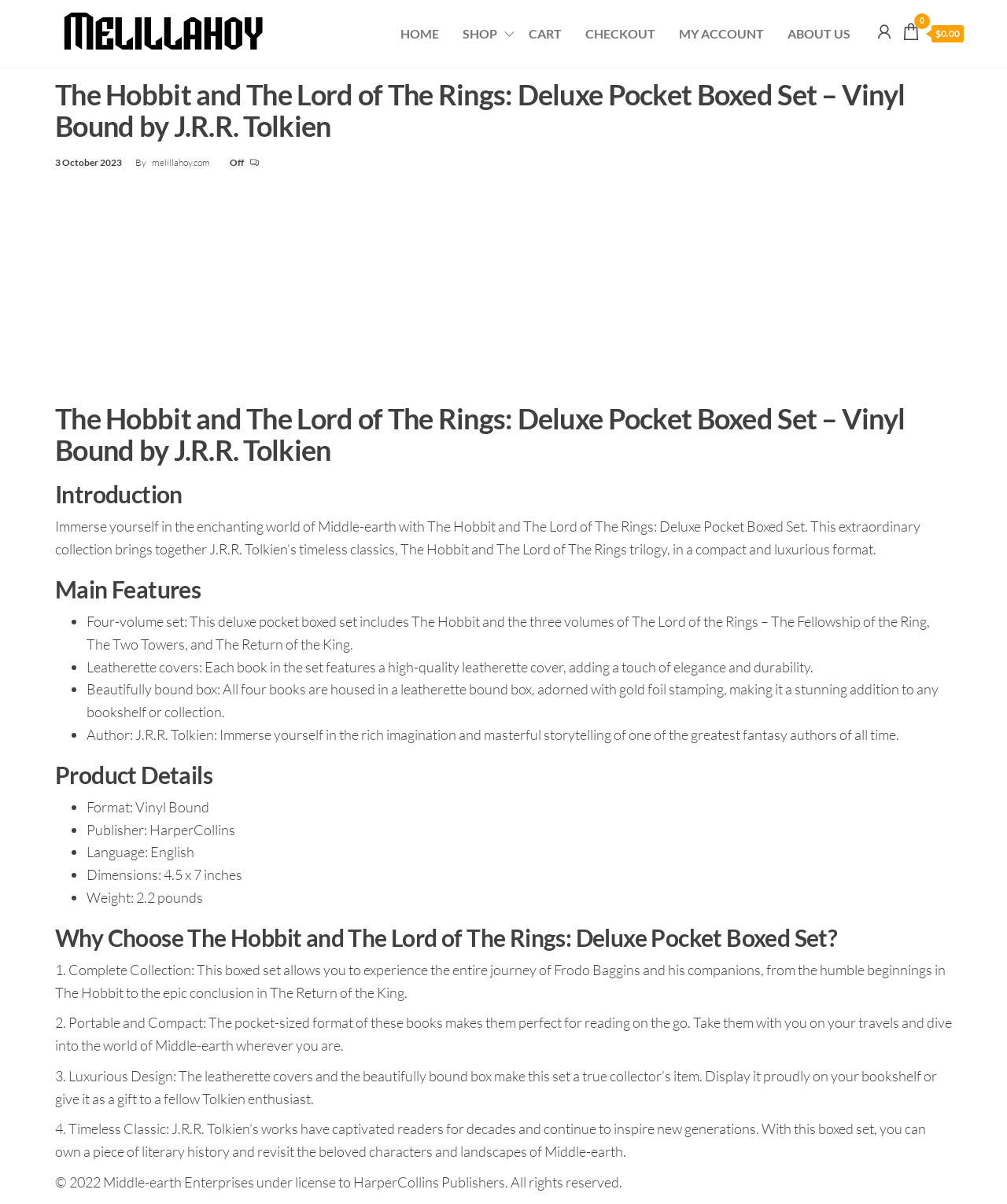How many books are in the set?
Please use the image to provide an in-depth answer to the question.

I found the answer by reading the main features section, where it says 'Four-volume set: This deluxe pocket boxed set includes The Hobbit and the three volumes of The Lord of the Rings – The Fellowship of the Ring, The Two Towers, and The Return of the King.'.